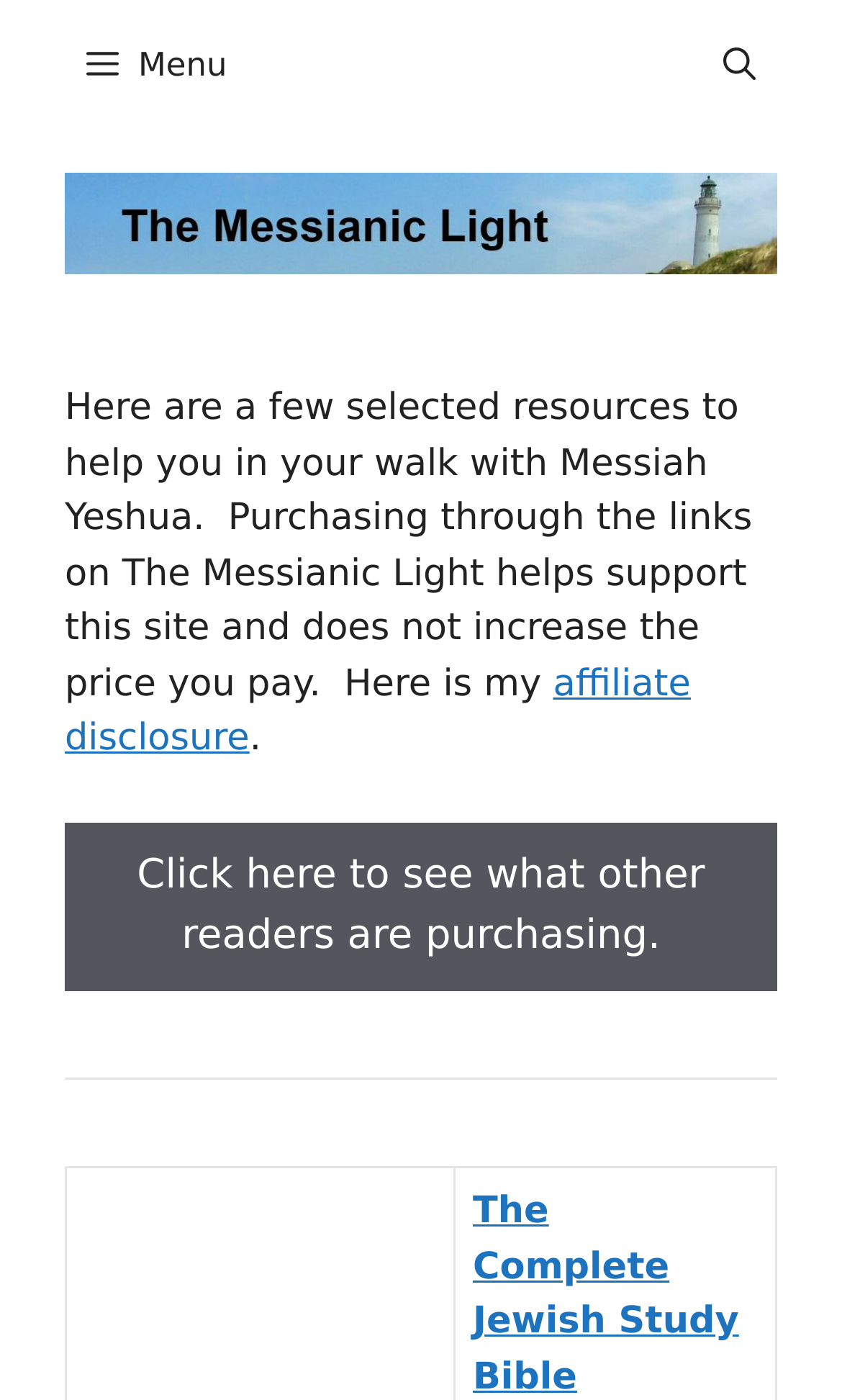Provide a thorough and detailed response to the question by examining the image: 
What is the title of the first resource listed?

I determined the answer by looking at the link element with the text 'The Complete Jewish Study Bible' which is a child of the separator element. This suggests that 'The Complete Jewish Study Bible' is the title of the first resource listed.